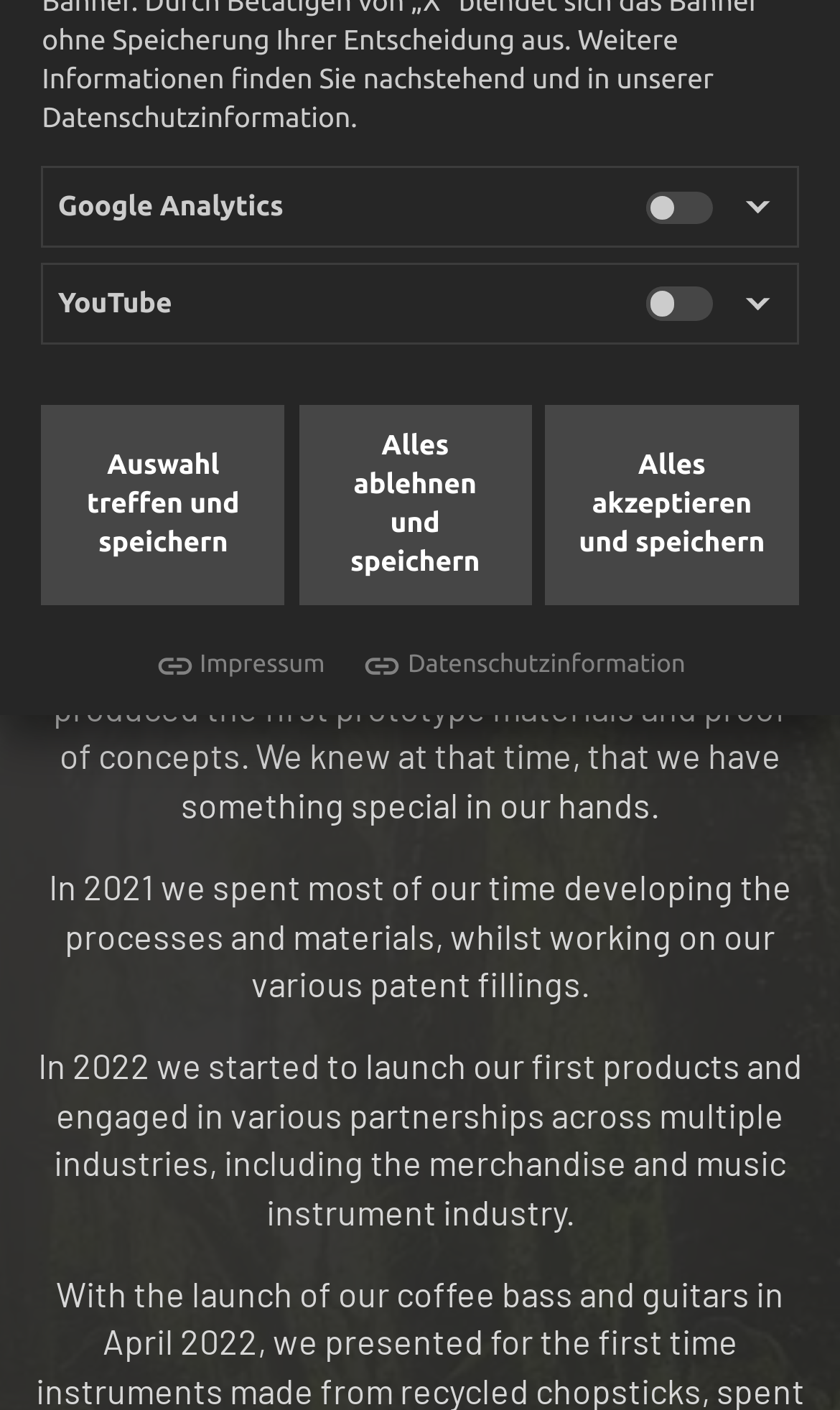Bounding box coordinates are specified in the format (top-left x, top-left y, bottom-right x, bottom-right y). All values are floating point numbers bounded between 0 and 1. Please provide the bounding box coordinate of the region this sentence describes: parent_node: Google Analytics

[0.762, 0.119, 0.855, 0.175]